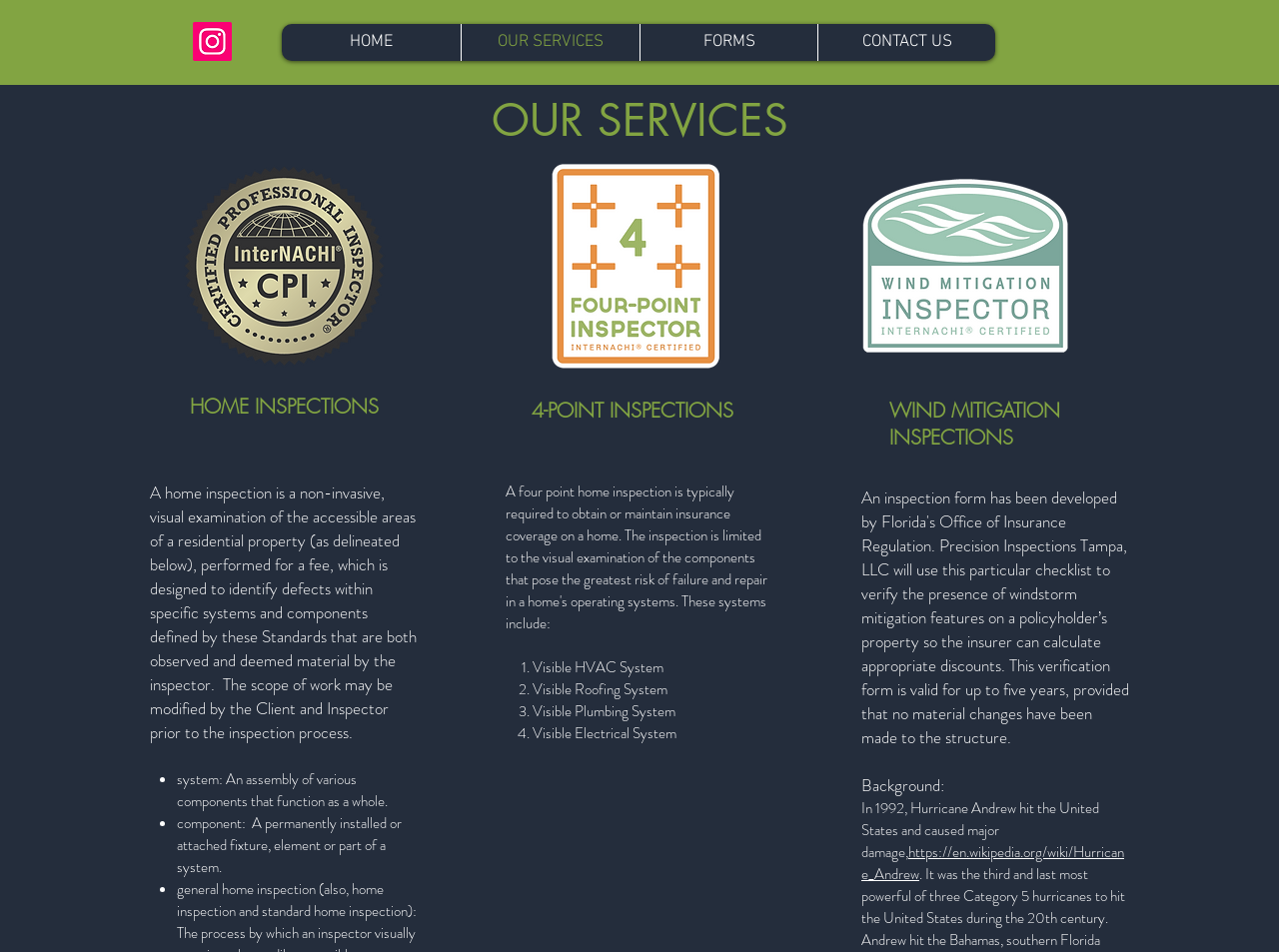Generate a detailed explanation of the webpage's features and information.

The webpage is about Precision Inspections Tampa, LLC, a company that provides various inspection services. At the top left corner, there is a social bar with an Instagram link and icon. Next to it, there is a site navigation menu with links to HOME, OUR SERVICES, FORMS, and CONTACT US.

Below the navigation menu, there is a heading "OUR SERVICES" that spans across the top of the page. On the left side, there is an image, and below it, there is a heading "HOME INSPECTIONS" followed by a detailed description of what a home inspection entails. The description is divided into sections with bullet points, explaining the scope of work and definitions of key terms like "system" and "component".

On the right side of the page, there is an image, and below it, there is a heading "4-POINT INSPECTIONS" with a list of four points, each describing a visible system that is inspected, including HVAC, roofing, plumbing, and electrical systems.

Further down the page, there is another image, and below it, there is a heading "WIND MITIGATION INSPECTIONS" with a background description of Hurricane Andrew and its impact, followed by a link to Wikipedia for more information.